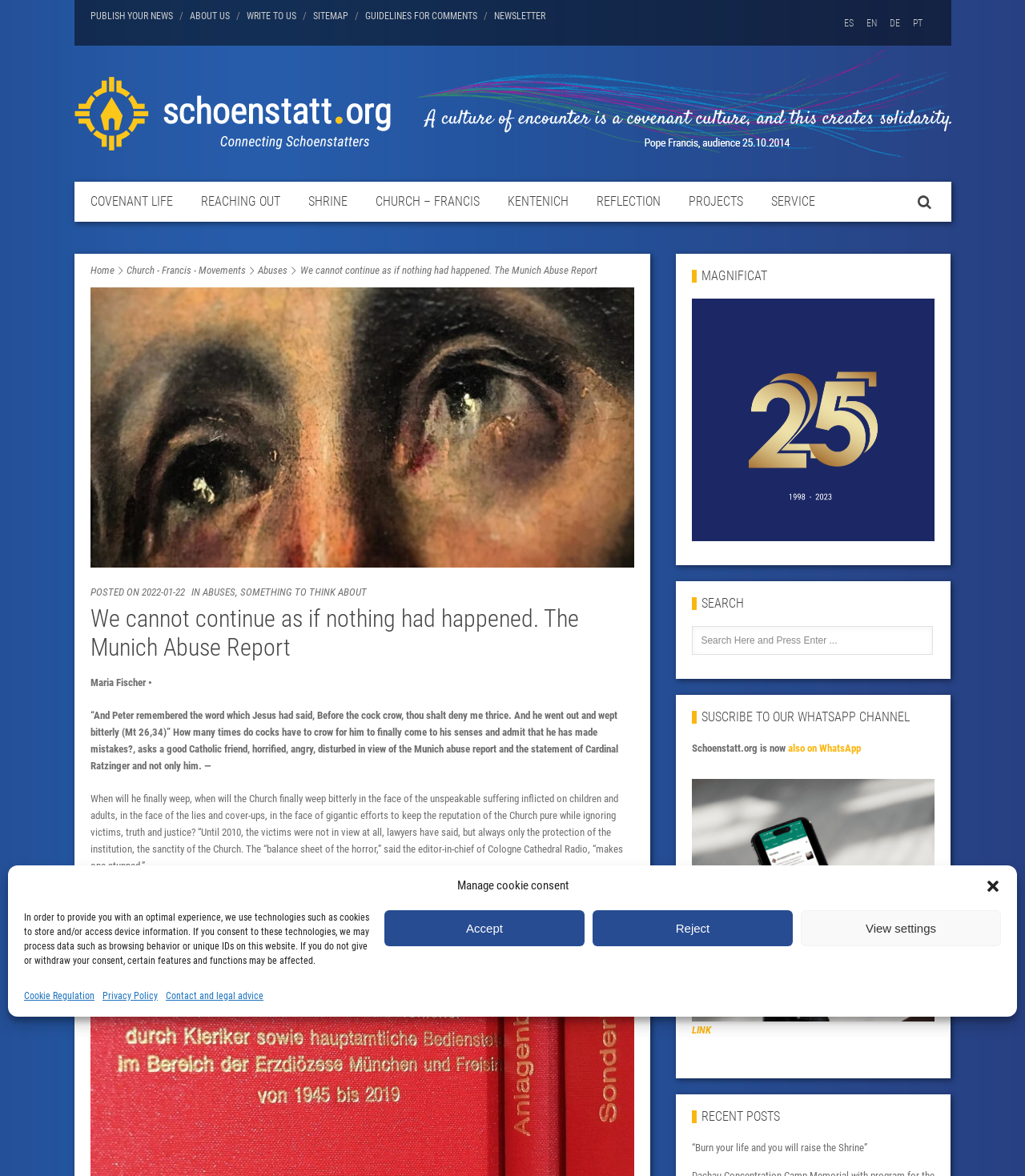Please indicate the bounding box coordinates for the clickable area to complete the following task: "go to Leave a Nest Co., Ltd. homepage". The coordinates should be specified as four float numbers between 0 and 1, i.e., [left, top, right, bottom].

None